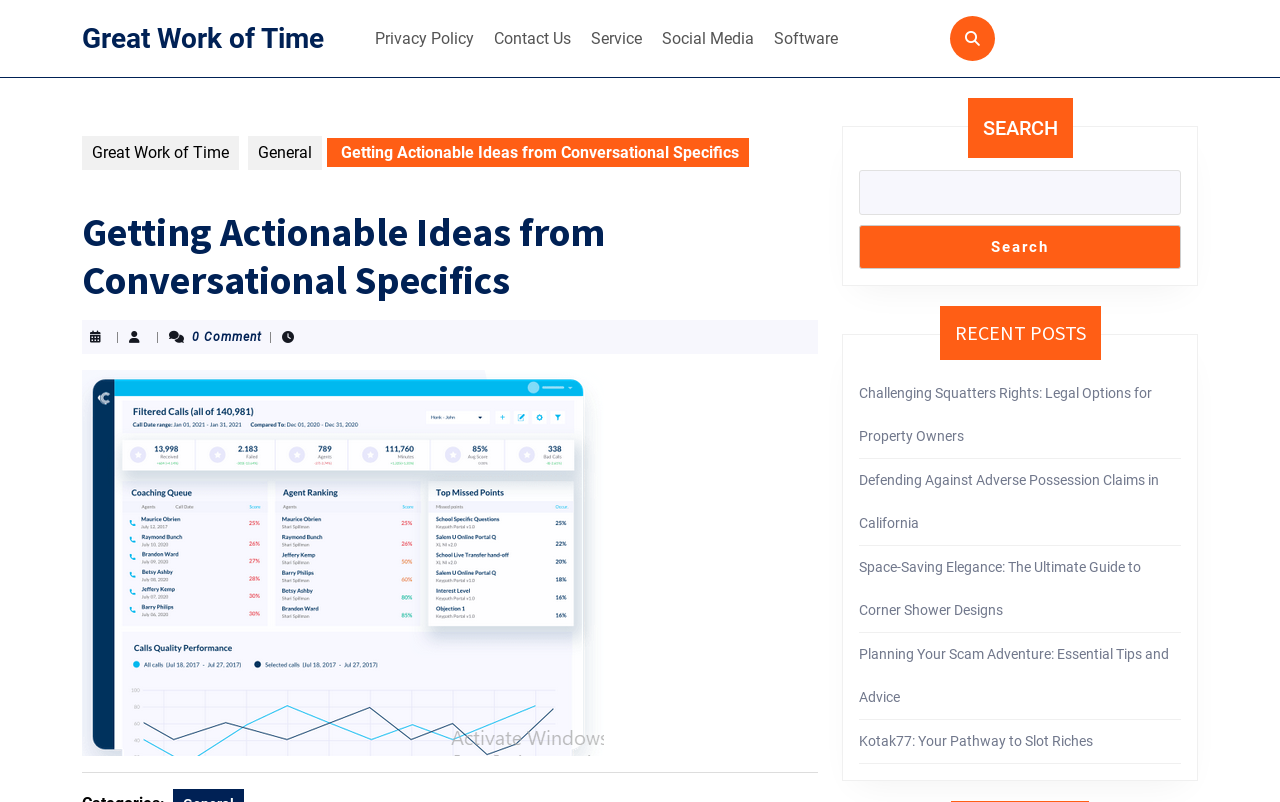Please predict the bounding box coordinates (top-left x, top-left y, bottom-right x, bottom-right y) for the UI element in the screenshot that fits the description: parent_node: Search name="s"

[0.671, 0.212, 0.923, 0.267]